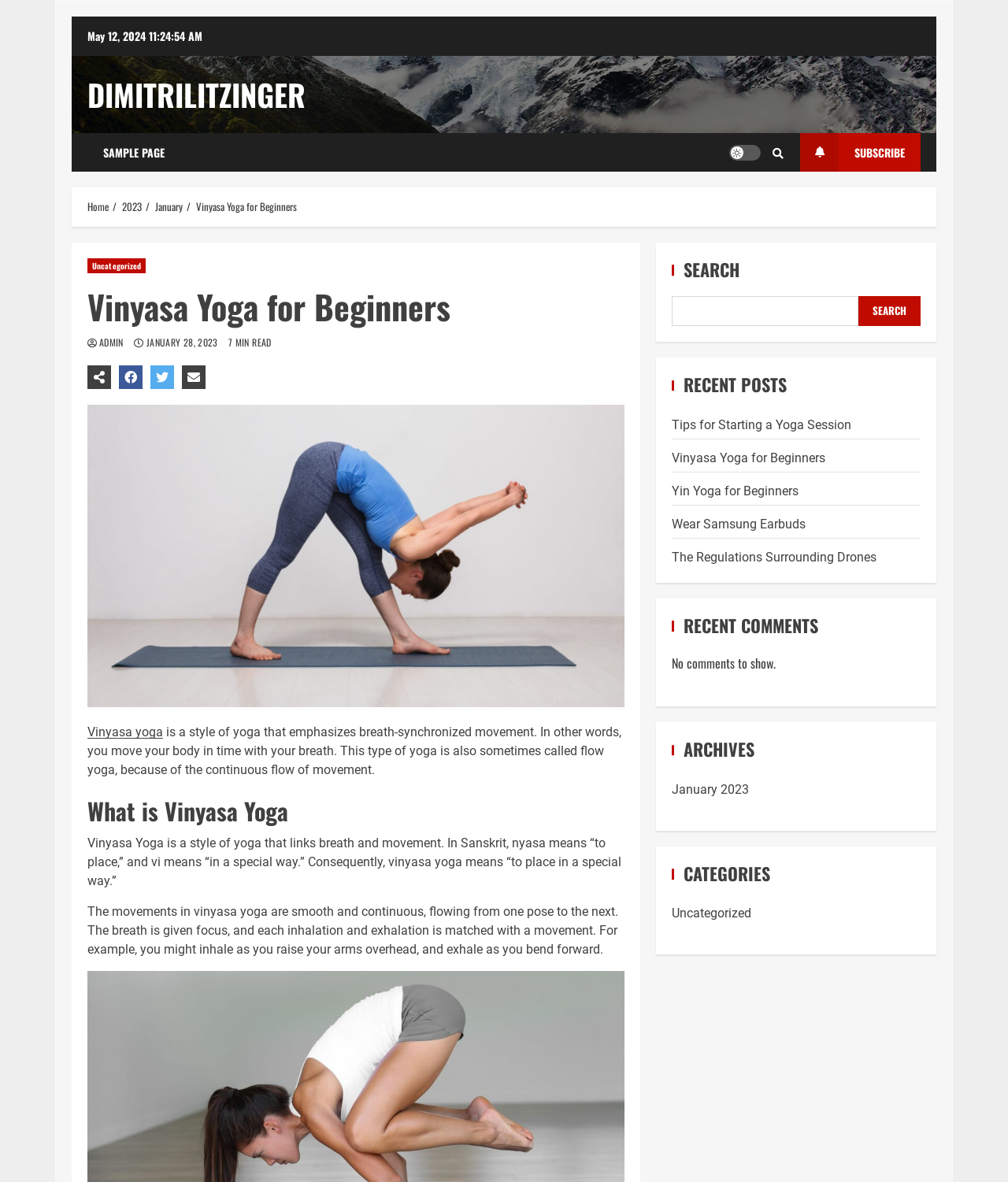How many archives are listed?
Provide a fully detailed and comprehensive answer to the question.

I counted the number of links under the 'ARCHIVES' heading and found that there is only 1 archive listed, which is 'January 2023'.